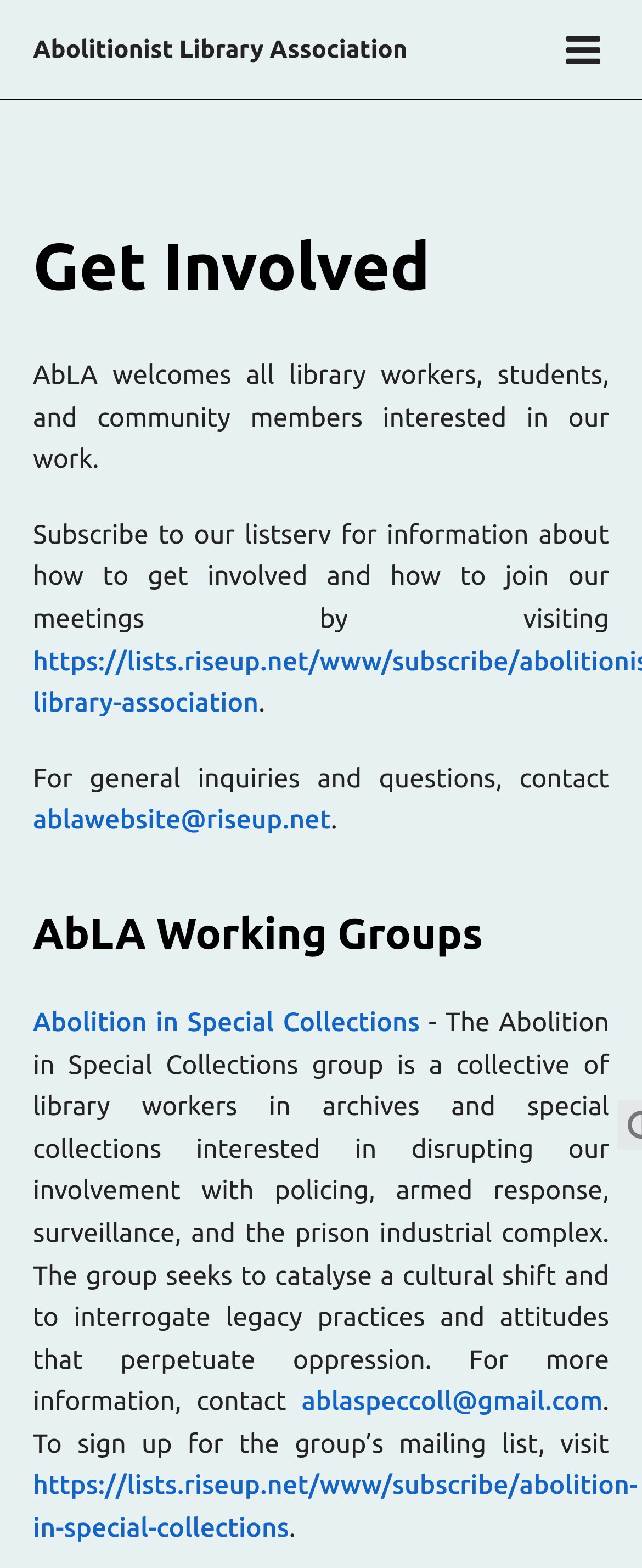Bounding box coordinates must be specified in the format (top-left x, top-left y, bottom-right x, bottom-right y). All values should be floating point numbers between 0 and 1. What are the bounding box coordinates of the UI element described as: Abolition in Special Collections

[0.051, 0.643, 0.654, 0.662]